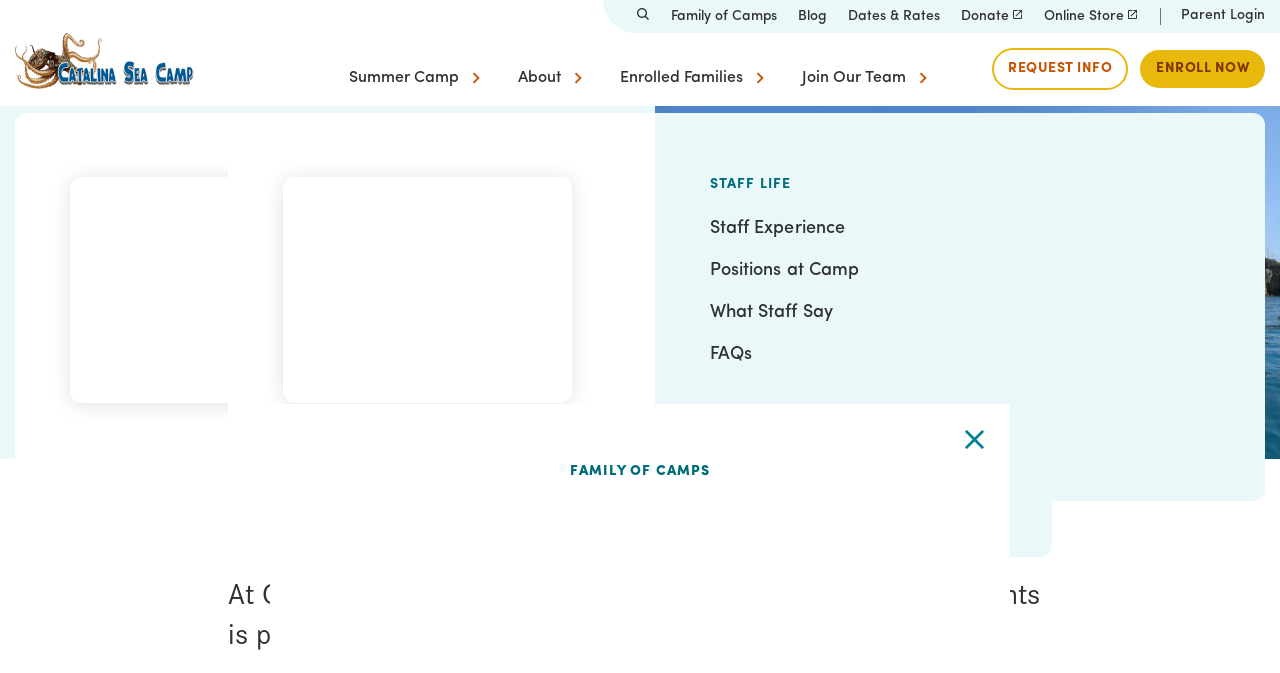Provide a thorough summary of the webpage.

This webpage is about Catalina Sea Camp, a marine biology camp that prioritizes the health and safety of its participants. At the top of the page, there is a figure with a link to the camp's logo. Below it, there are several links to different sections of the camp, including "Summer Camp", "Program Overview", and "One Week Programs Ages 8-13".

On the left side of the page, there is a section with links to various aspects of the camp, such as "About", "Why Catalina Sea Camp", "Our Mission", "Impact of Camp", and "Health & Safety". Below this section, there are three figures with links to images of campers engaging in activities, including surfing and paddleboarding.

On the right side of the page, there are links to "Locations", including Fox Landing and Toyon Bay. Below this, there are sections for "Parent Resources" and "Staff Life", with links to information about preparing for camp, getting to camp, and staff experiences.

At the bottom of the page, there are links to "Request Info", "Enroll Now", and a "Family of Camps" section with logos and links to other camps. There is also a button to close a popup window.

Throughout the page, there are several images of campers participating in activities, as well as links to various sections of the camp's website. The overall layout is organized and easy to navigate, with clear headings and concise text.